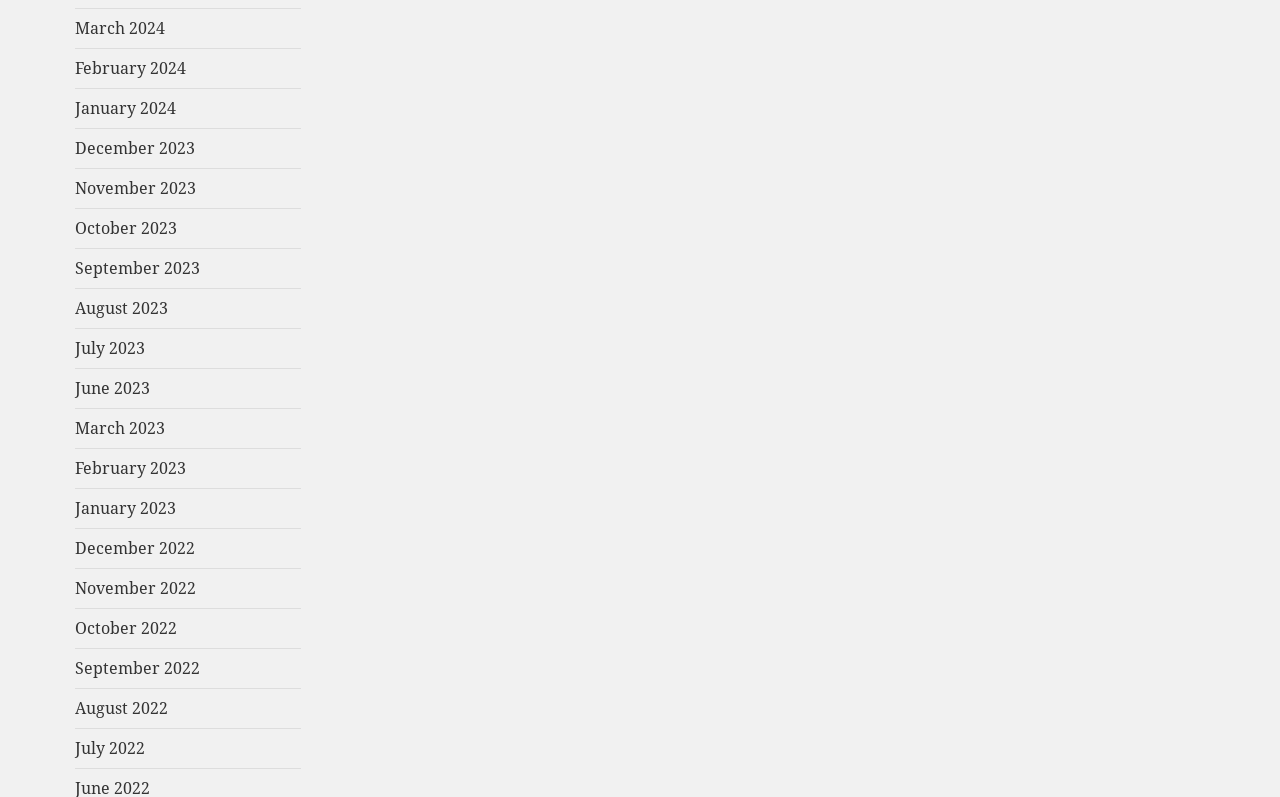Determine the coordinates of the bounding box that should be clicked to complete the instruction: "Search the website". The coordinates should be represented by four float numbers between 0 and 1: [left, top, right, bottom].

None